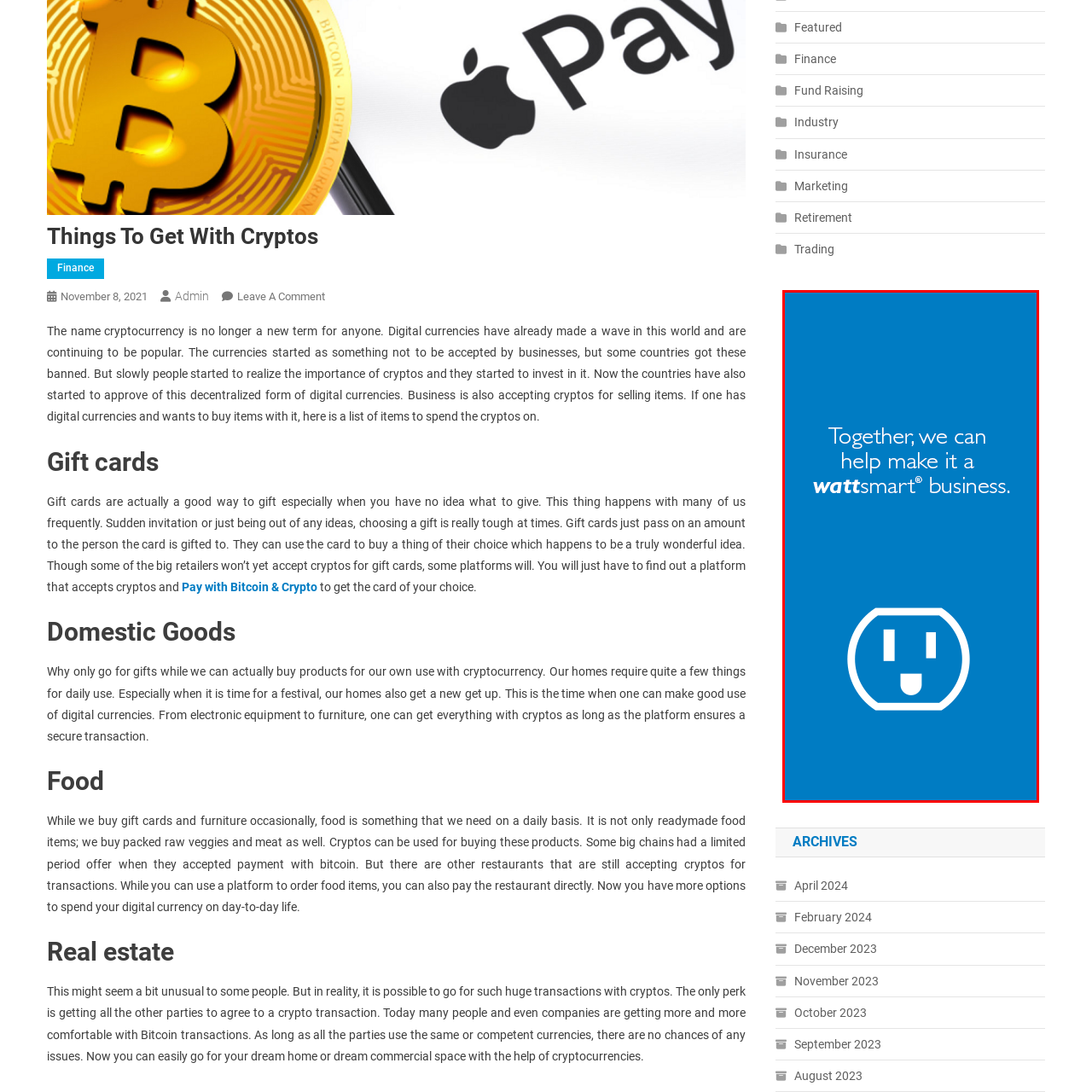Look at the area marked with a blue rectangle, What is the purpose of the motivational message? 
Provide your answer using a single word or phrase.

to encourage sustainable practices